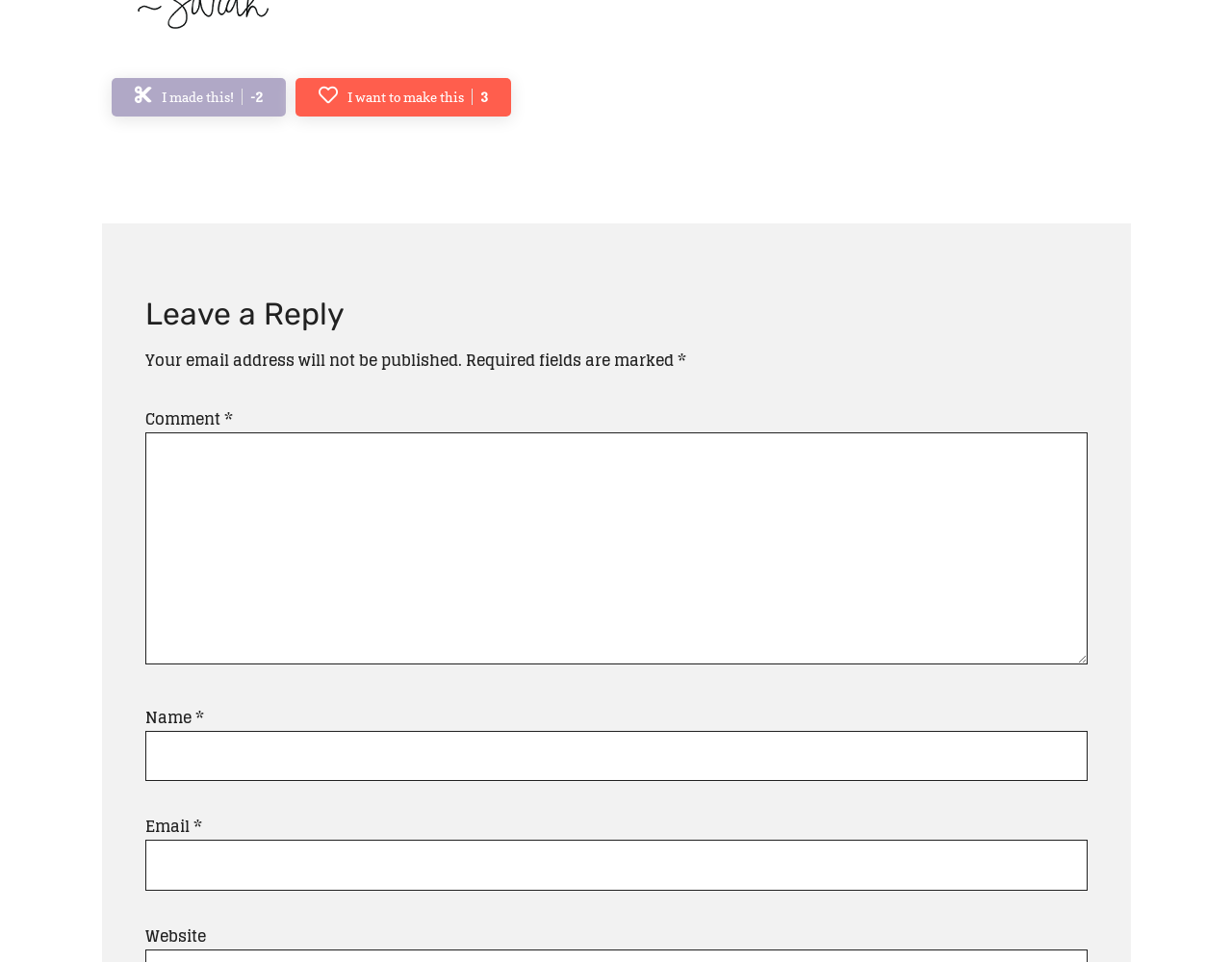Please respond to the question with a concise word or phrase:
What is the purpose of the 'Email' field?

To provide contact information